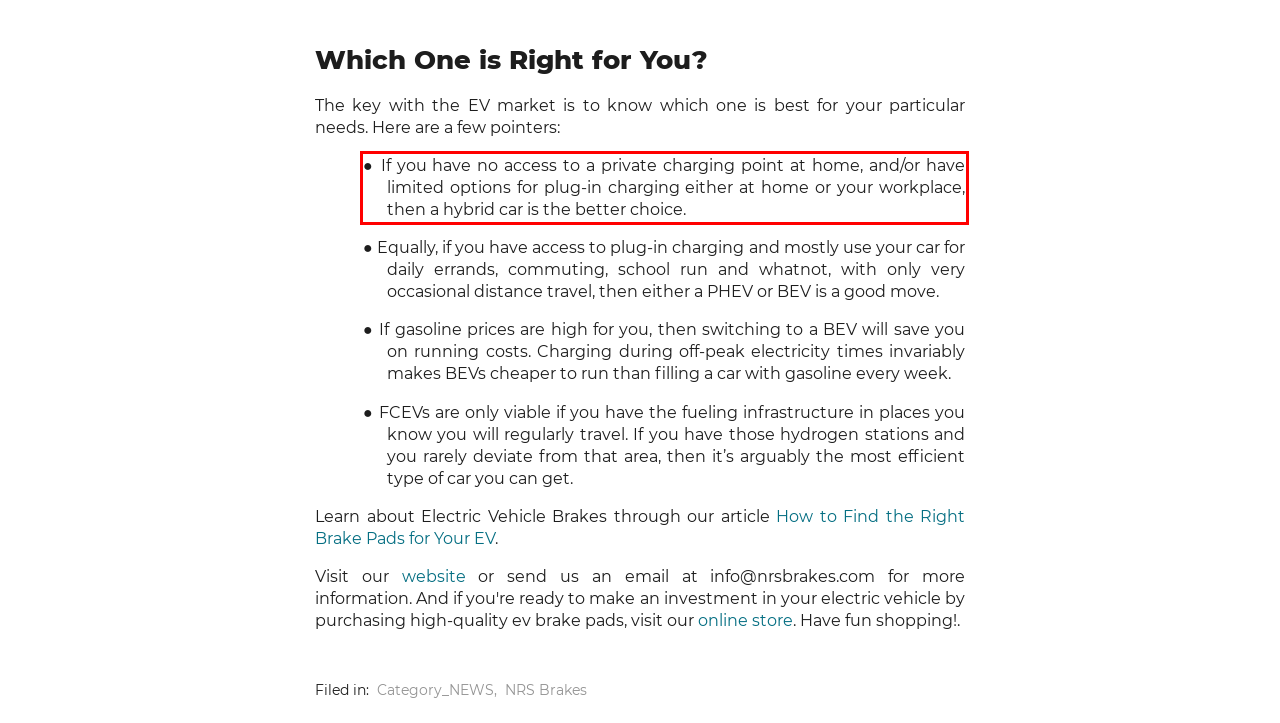Within the provided webpage screenshot, find the red rectangle bounding box and perform OCR to obtain the text content.

● If you have no access to a private charging point at home, and/or have limited options for plug-in charging either at home or your workplace, then a hybrid car is the better choice.